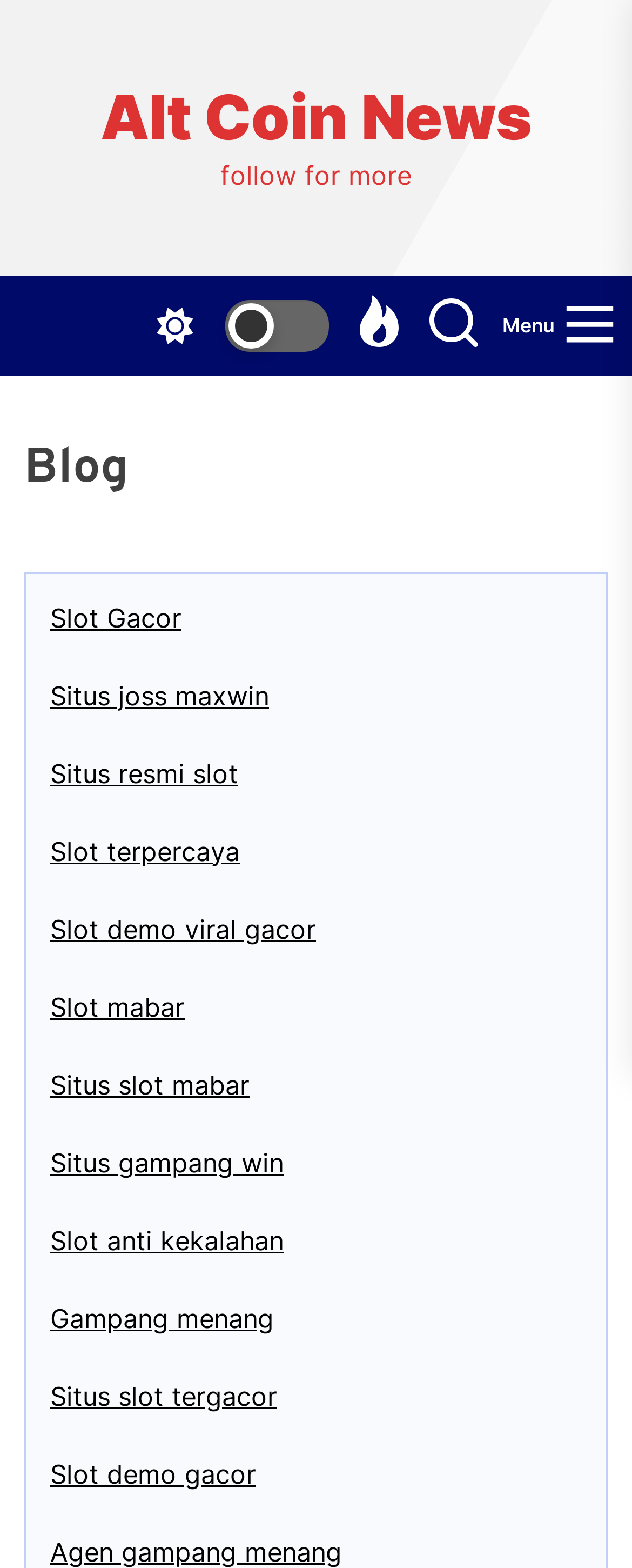Create a full and detailed caption for the entire webpage.

The webpage is a blog focused on alt coin news. At the top, there is a link to "Alt Coin News" and a static text "follow for more". Below these elements, there are four buttons, with three of them being blank and one labeled "Menu". 

The main content of the webpage is an article section, which takes up most of the page. At the top of this section, there is a header labeled "Blog". Below the header, there are 11 links to various articles or websites, each with a descriptive title such as "Slot Gacor", "Situs joss maxwin", and "Agen gampang menang". These links are arranged vertically, with the first link starting from the top left and the last link ending at the bottom left of the article section.